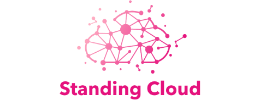Based on the image, please respond to the question with as much detail as possible:
What does the graphic element symbolize?

The modern and abstract graphic element in the logo symbolizes interconnected nodes, which reflects themes of technology and innovation, highlighting Standing Cloud's focus on cloud technology and facilitating technological adaptation within businesses.